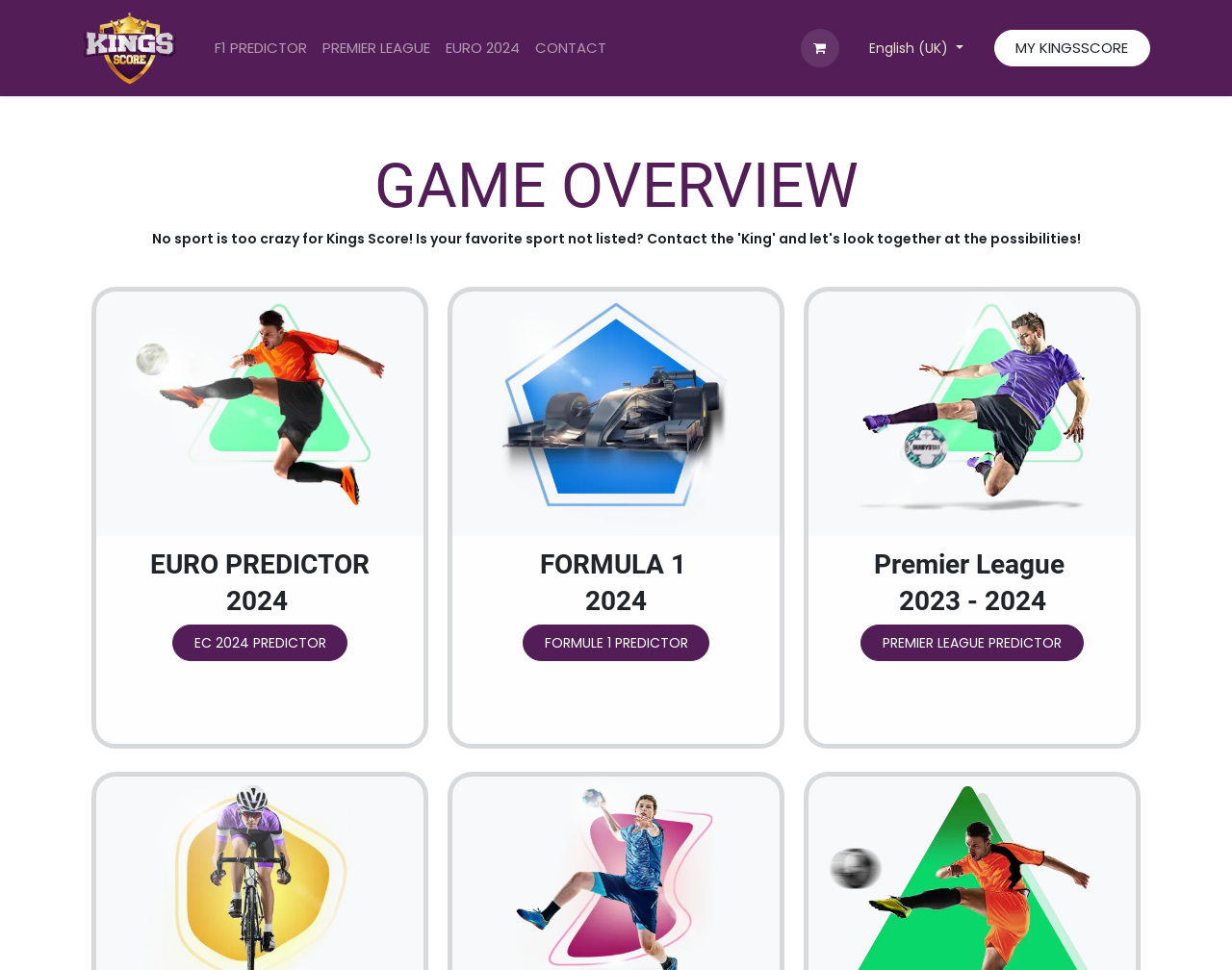Give a concise answer using only one word or phrase for this question:
How many menu items are in the main menu?

4